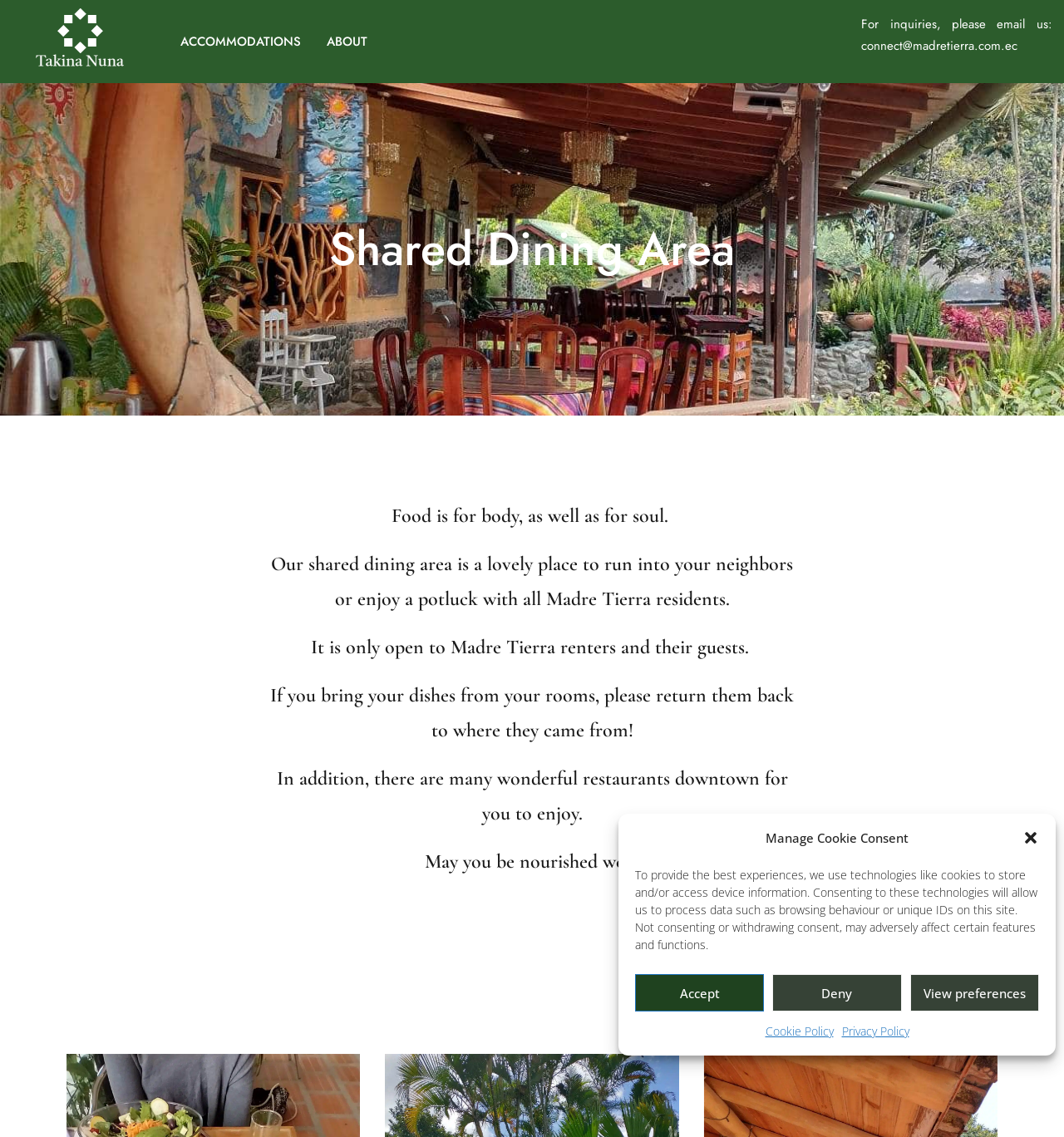Determine the bounding box coordinates of the section to be clicked to follow the instruction: "Send an email to connect@madretierra.com.ec". The coordinates should be given as four float numbers between 0 and 1, formatted as [left, top, right, bottom].

[0.81, 0.032, 0.957, 0.048]